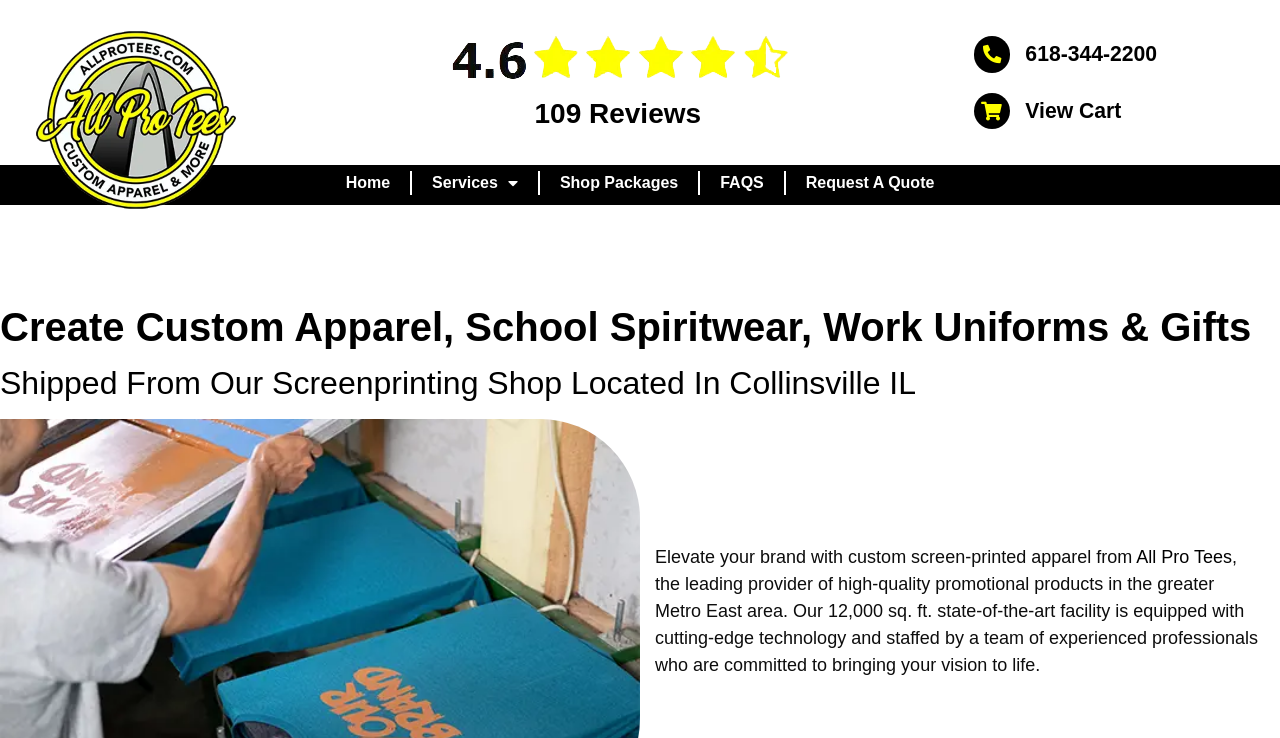What is the name of the city where All Pro Tees is located?
Using the picture, provide a one-word or short phrase answer.

Collinsville IL